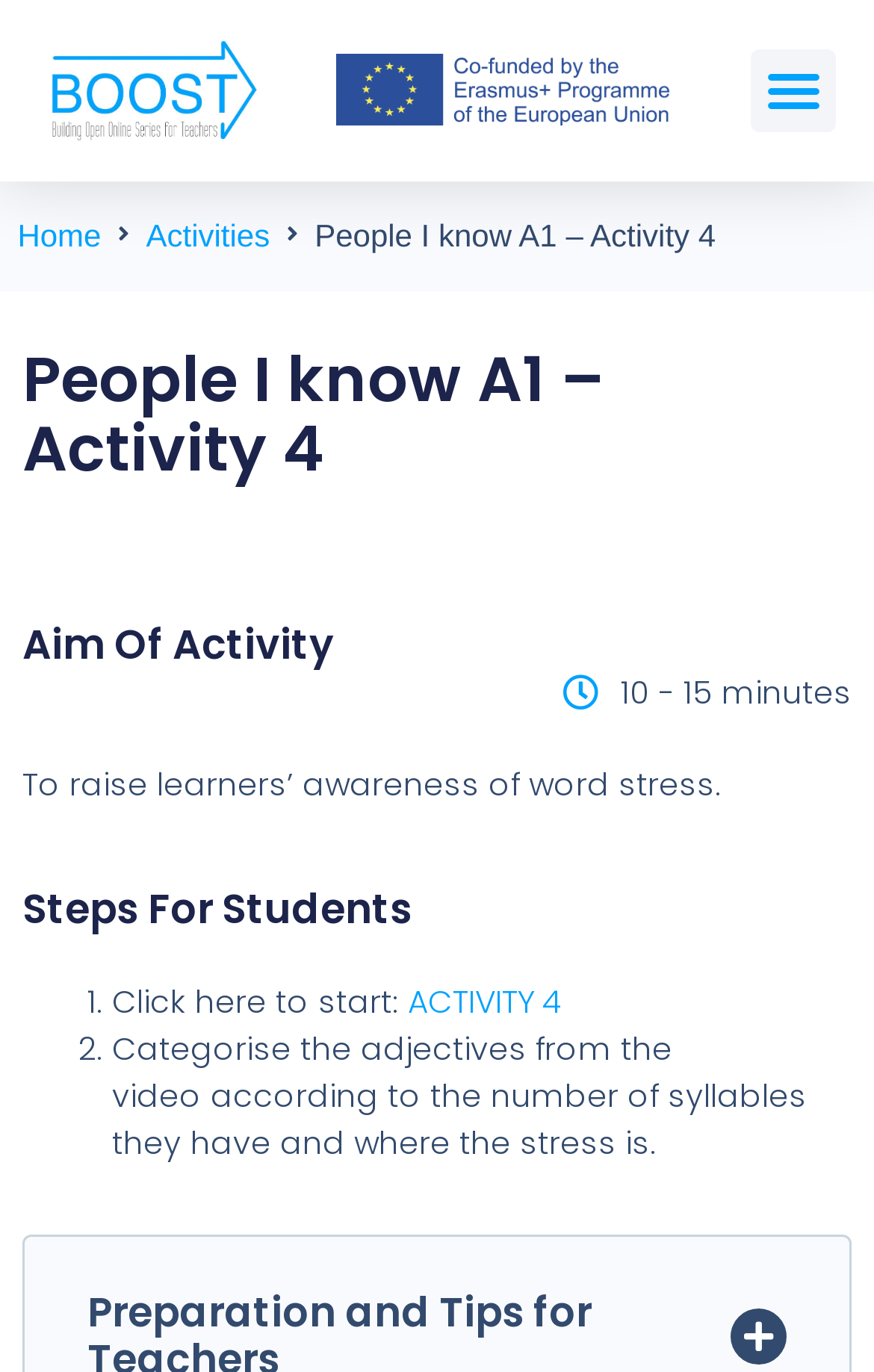Generate a comprehensive description of the contents of the webpage.

The webpage is about "People I know A1 - Activity 4 - BOOST" and appears to be an educational activity page. At the top left, there is a link, and on the top right, there is a button labeled "Menu Toggle". Below the button, there are two links, "Home" and "Activities", positioned side by side.

The main content of the page is divided into sections. The first section has a heading "People I know A1 – Activity 4" followed by a subheading "Aim Of Activity" and a brief description "To raise learners' awareness of word stress." This section also includes a time duration of "10 - 15 minutes" on the right side.

The next section is titled "Steps For Students" and consists of a list of two steps. The first step is "Click here to start: ACTIVITY 4", and the second step is "Categorise the adjectives from the video according to the number of syllables they have and where the stress is." Each step is preceded by a numbered list marker.